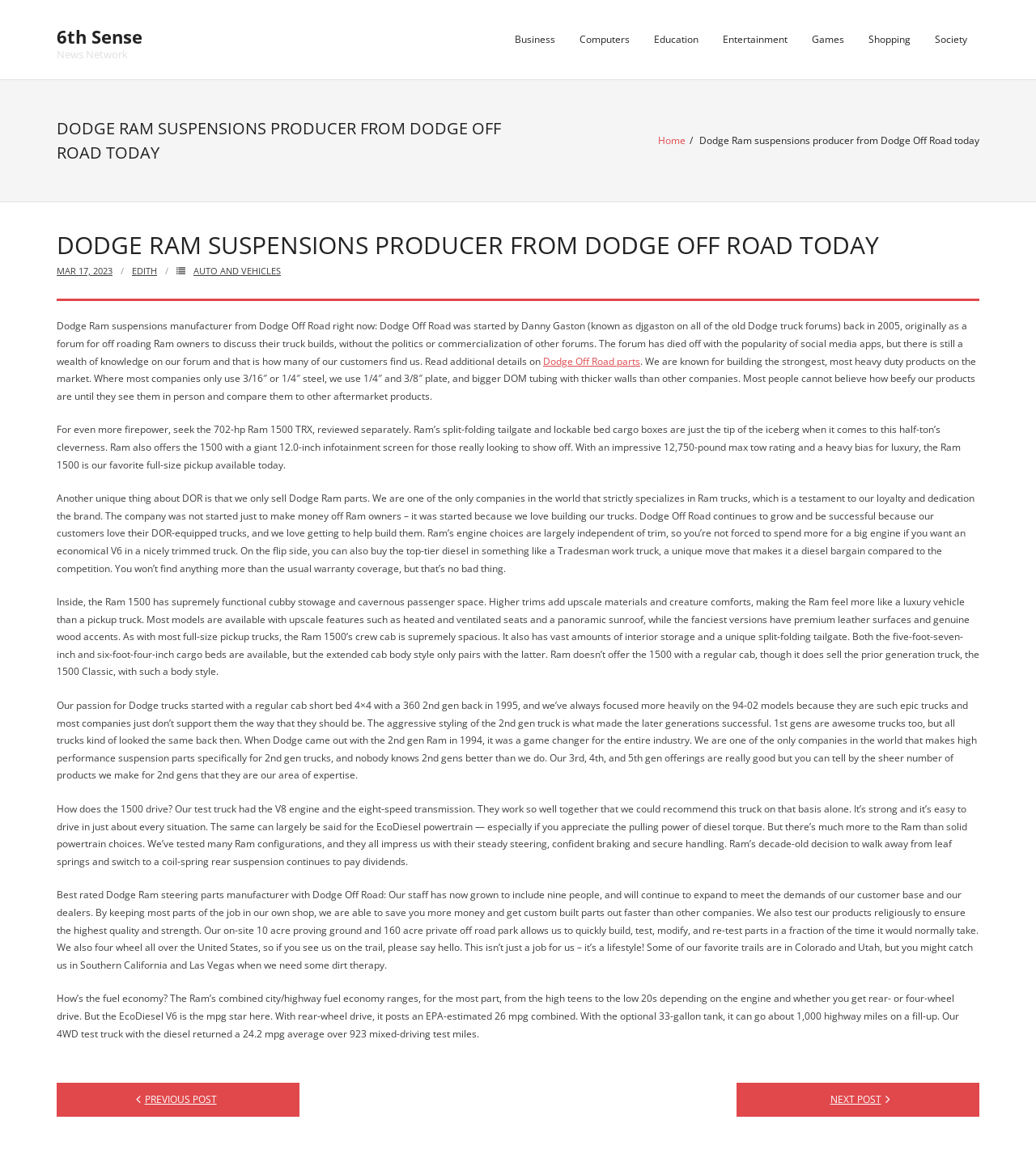Please identify the bounding box coordinates of the area I need to click to accomplish the following instruction: "Visit the 'Home' page".

[0.635, 0.113, 0.662, 0.125]